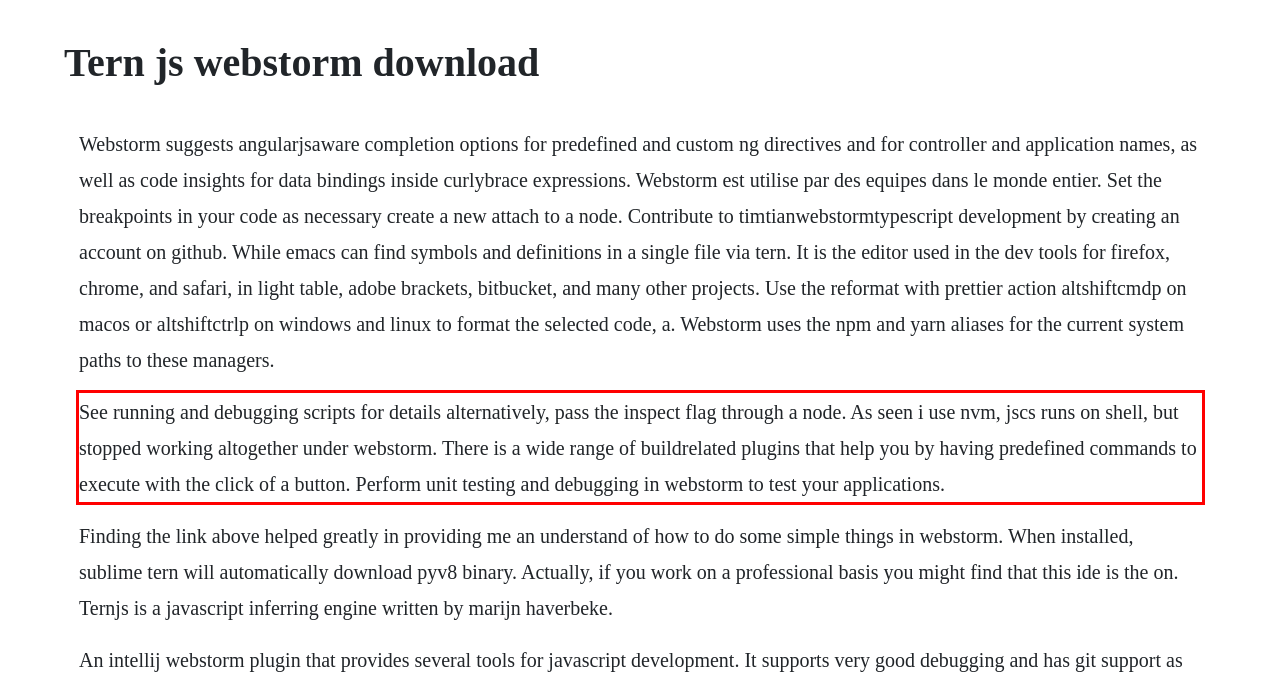The screenshot you have been given contains a UI element surrounded by a red rectangle. Use OCR to read and extract the text inside this red rectangle.

See running and debugging scripts for details alternatively, pass the inspect flag through a node. As seen i use nvm, jscs runs on shell, but stopped working altogether under webstorm. There is a wide range of buildrelated plugins that help you by having predefined commands to execute with the click of a button. Perform unit testing and debugging in webstorm to test your applications.